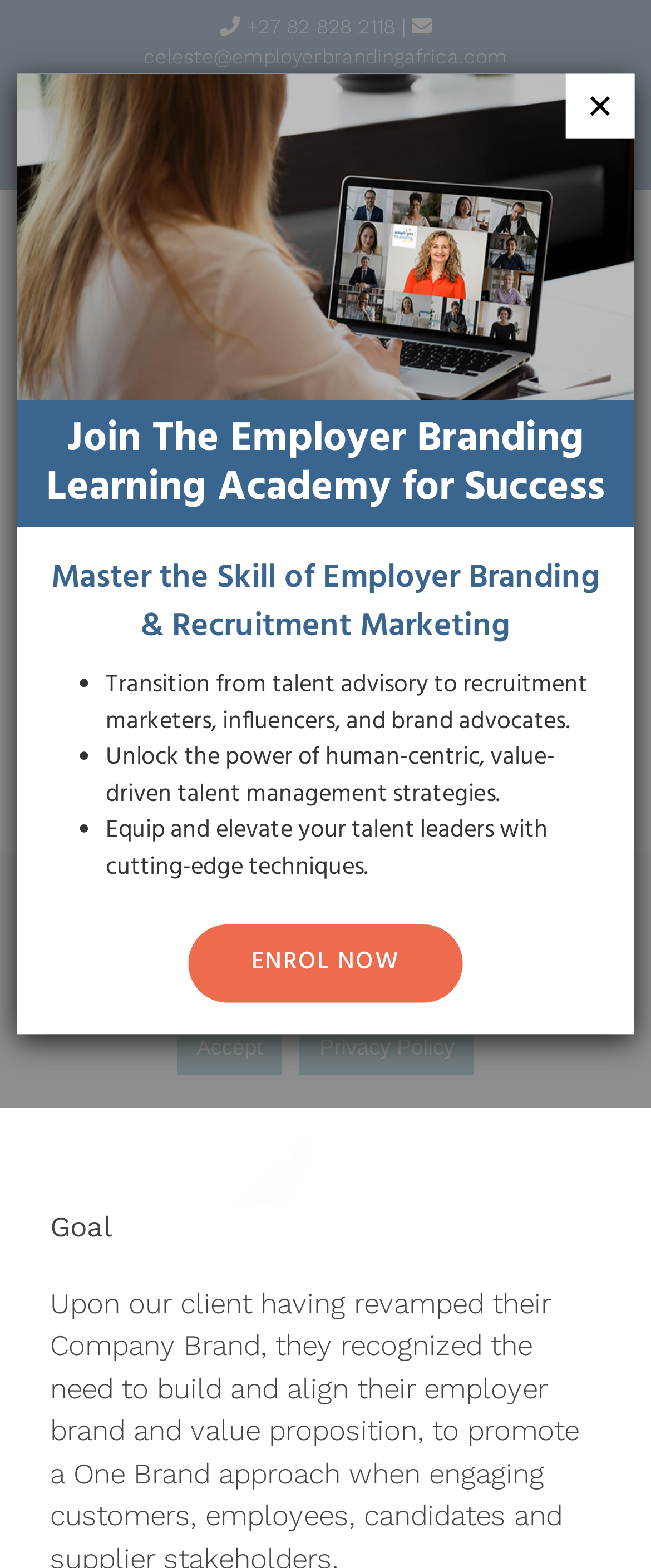Respond to the question below with a single word or phrase: What is the goal mentioned in the case study?

Goal